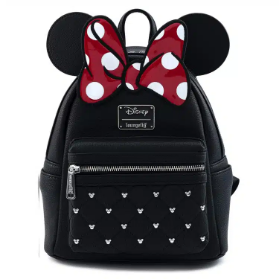What is the shape of the ears on the backpack?
Identify the answer in the screenshot and reply with a single word or phrase.

Rounded